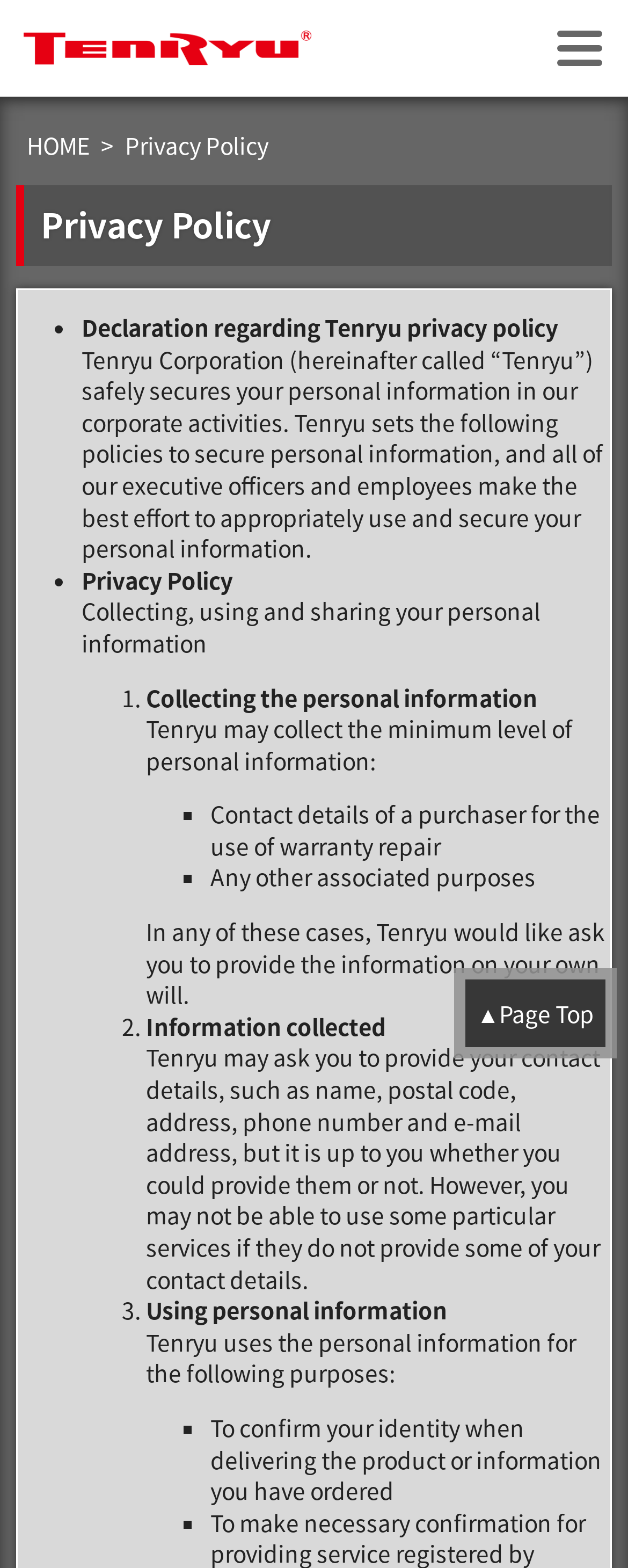Locate the UI element described by ▲Page Top in the provided webpage screenshot. Return the bounding box coordinates in the format (top-left x, top-left y, bottom-right x, bottom-right y), ensuring all values are between 0 and 1.

[0.723, 0.617, 0.982, 0.675]